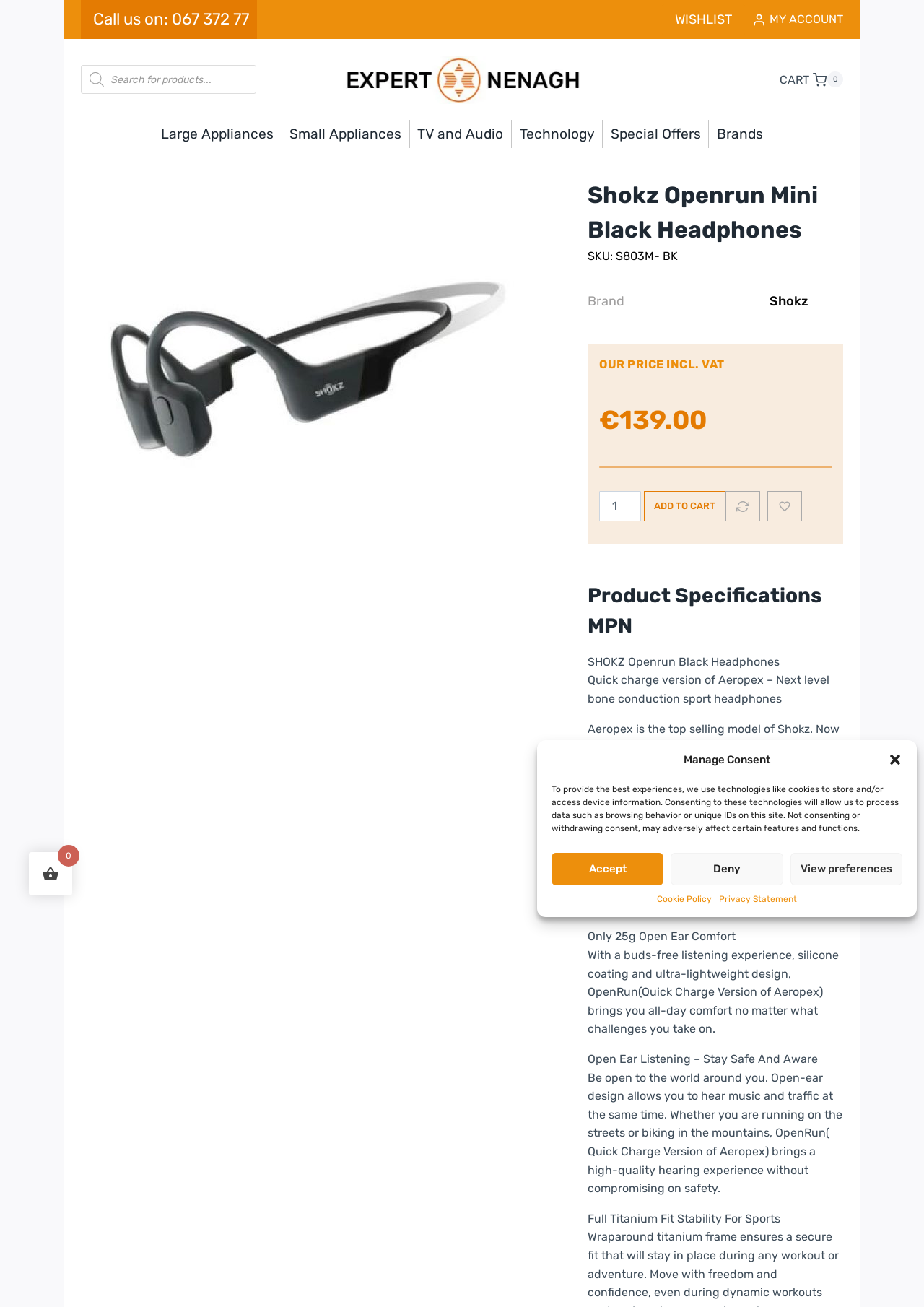Respond to the following question with a brief word or phrase:
What is the benefit of the open-ear design?

Stay safe and aware